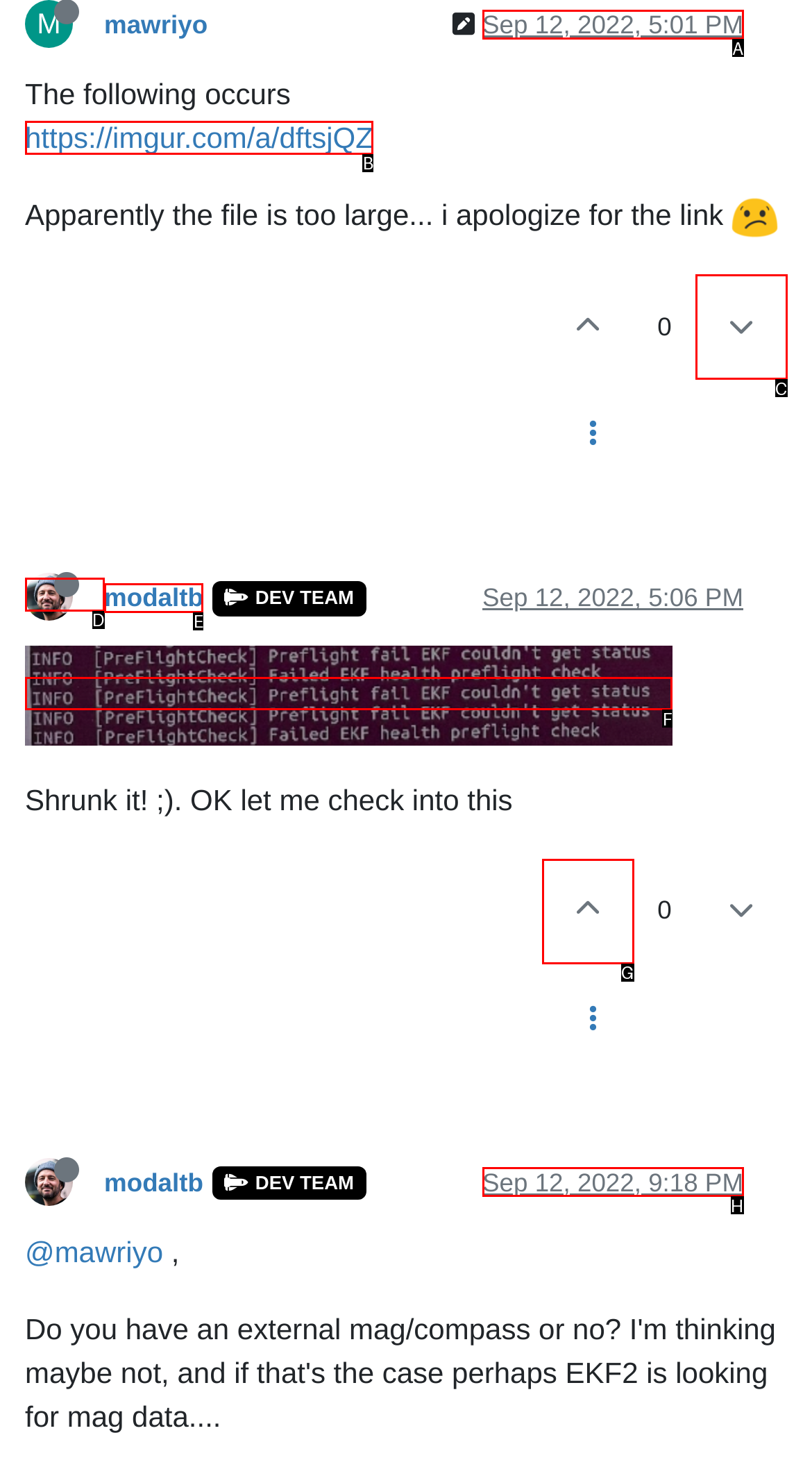Identify the correct UI element to click on to achieve the following task: Click on the link to view the shrunk image Respond with the corresponding letter from the given choices.

F